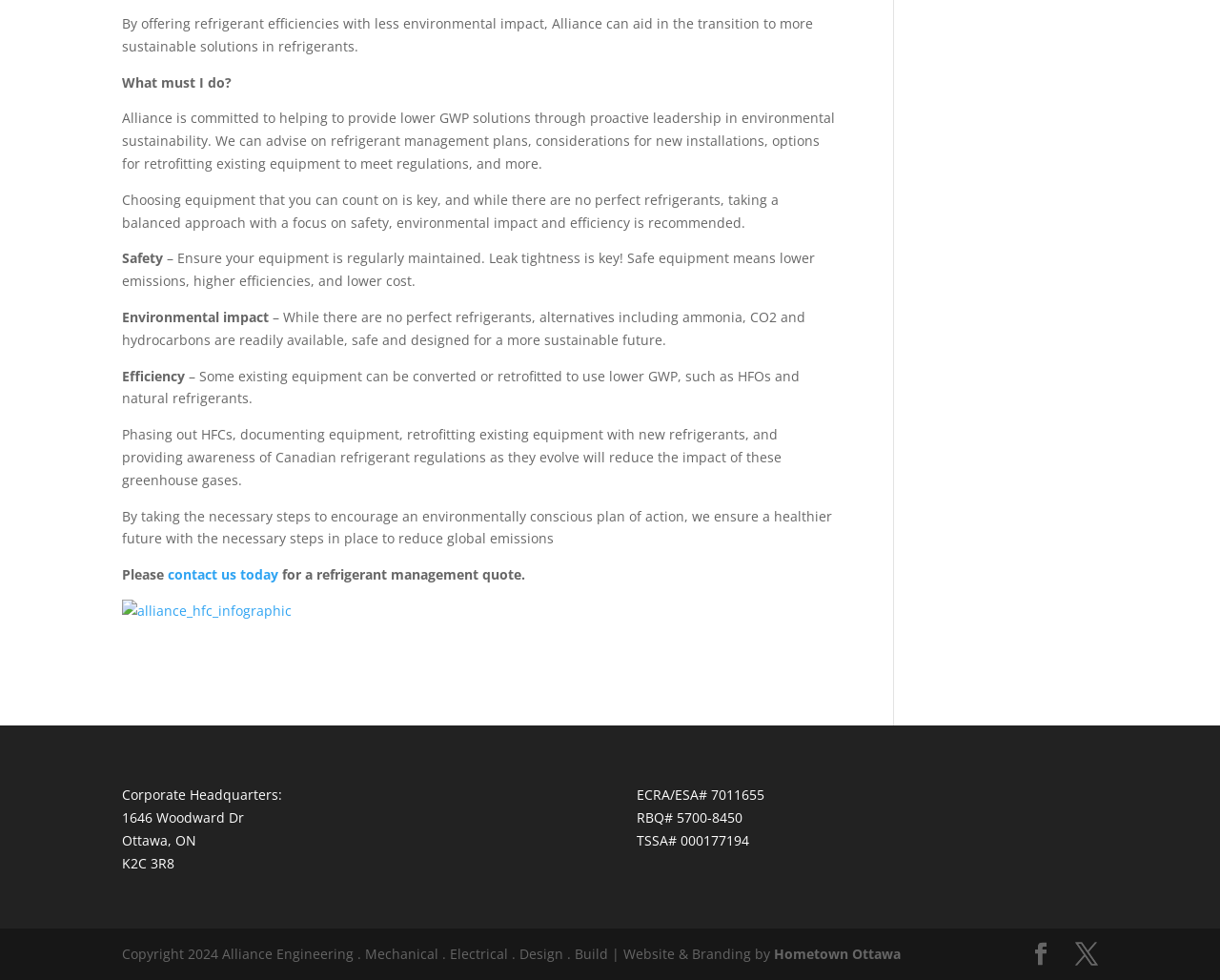Analyze the image and give a detailed response to the question:
What are the three key factors mentioned for choosing equipment?

The webpage highlights the importance of considering three factors when choosing equipment: safety, environmental impact, and efficiency. These factors are mentioned as crucial for reducing emissions and promoting sustainability.